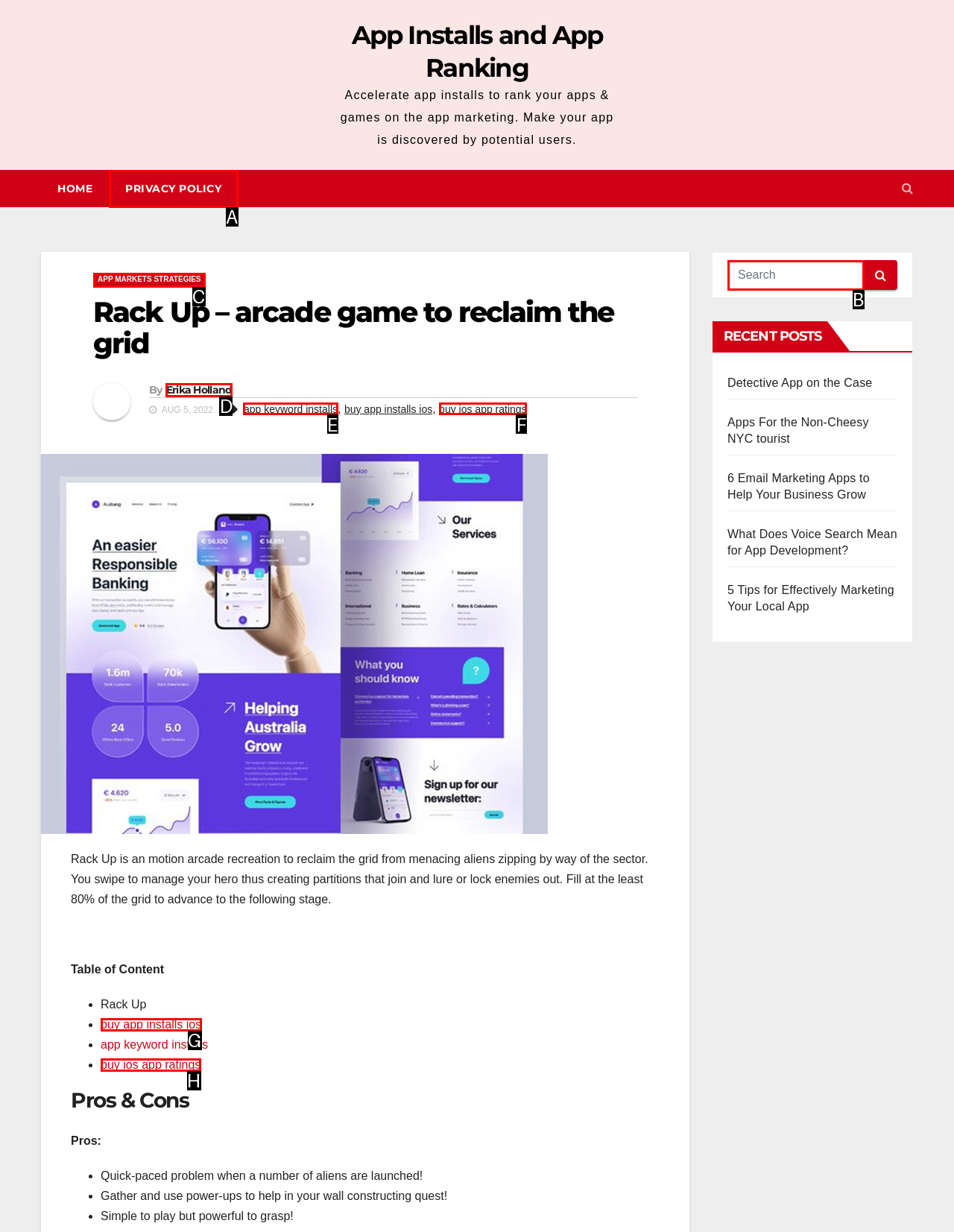Identify the correct choice to execute this task: Click on Mentee
Respond with the letter corresponding to the right option from the available choices.

None